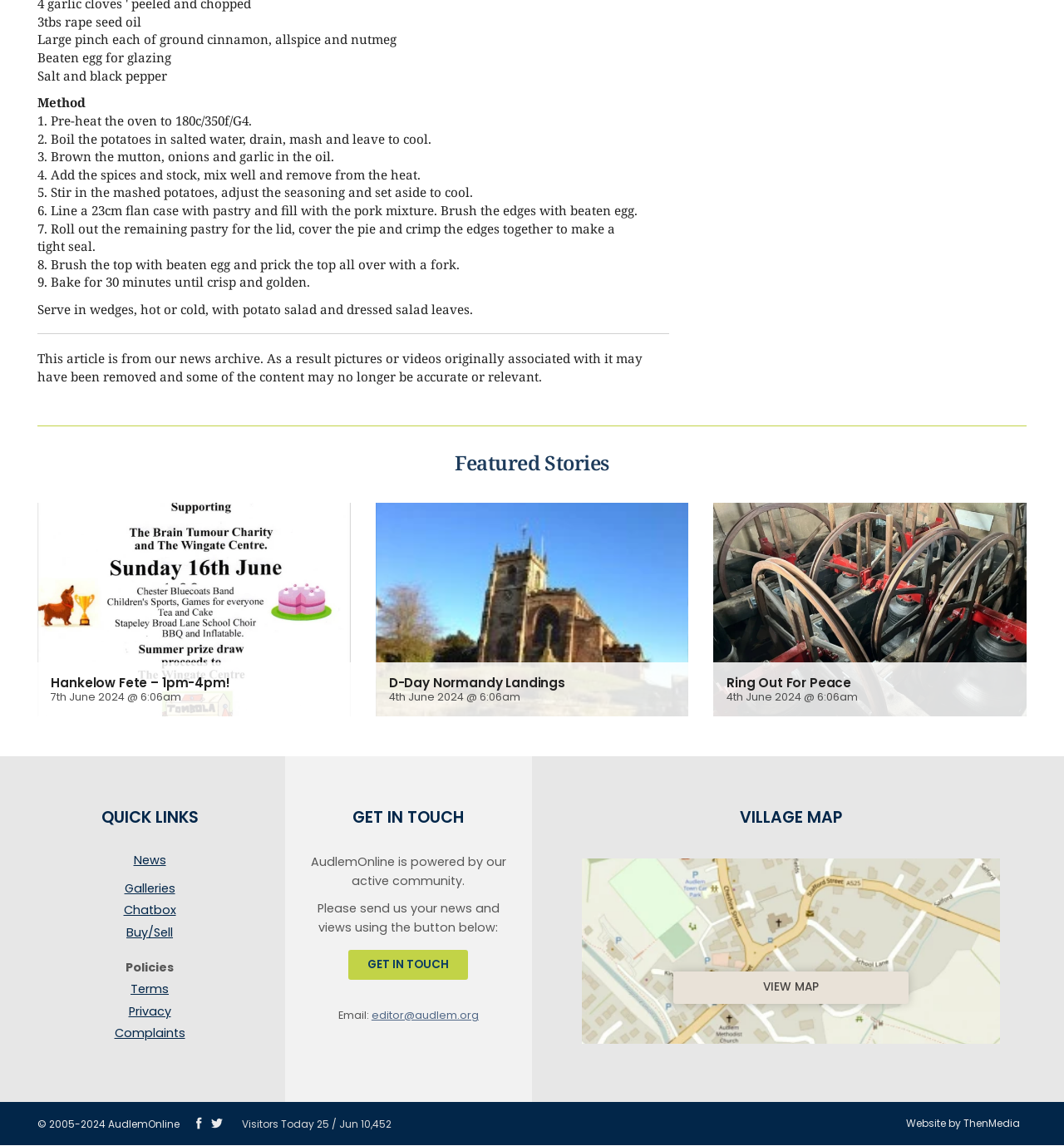Find the bounding box coordinates of the clickable area that will achieve the following instruction: "View the village map".

[0.522, 0.744, 0.965, 0.91]